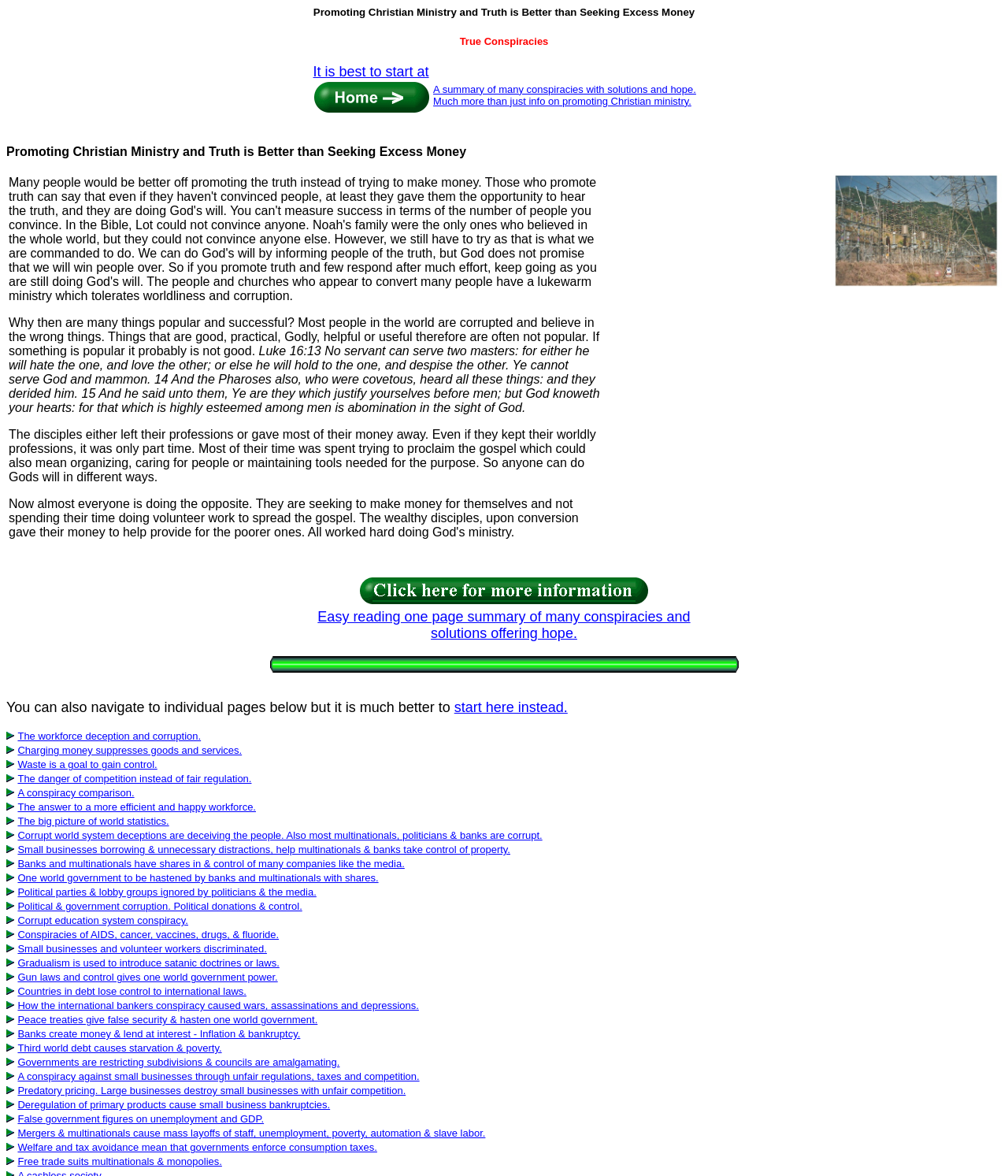Kindly determine the bounding box coordinates for the area that needs to be clicked to execute this instruction: "Learn about 'A conspiracy comparison'".

[0.018, 0.669, 0.133, 0.679]